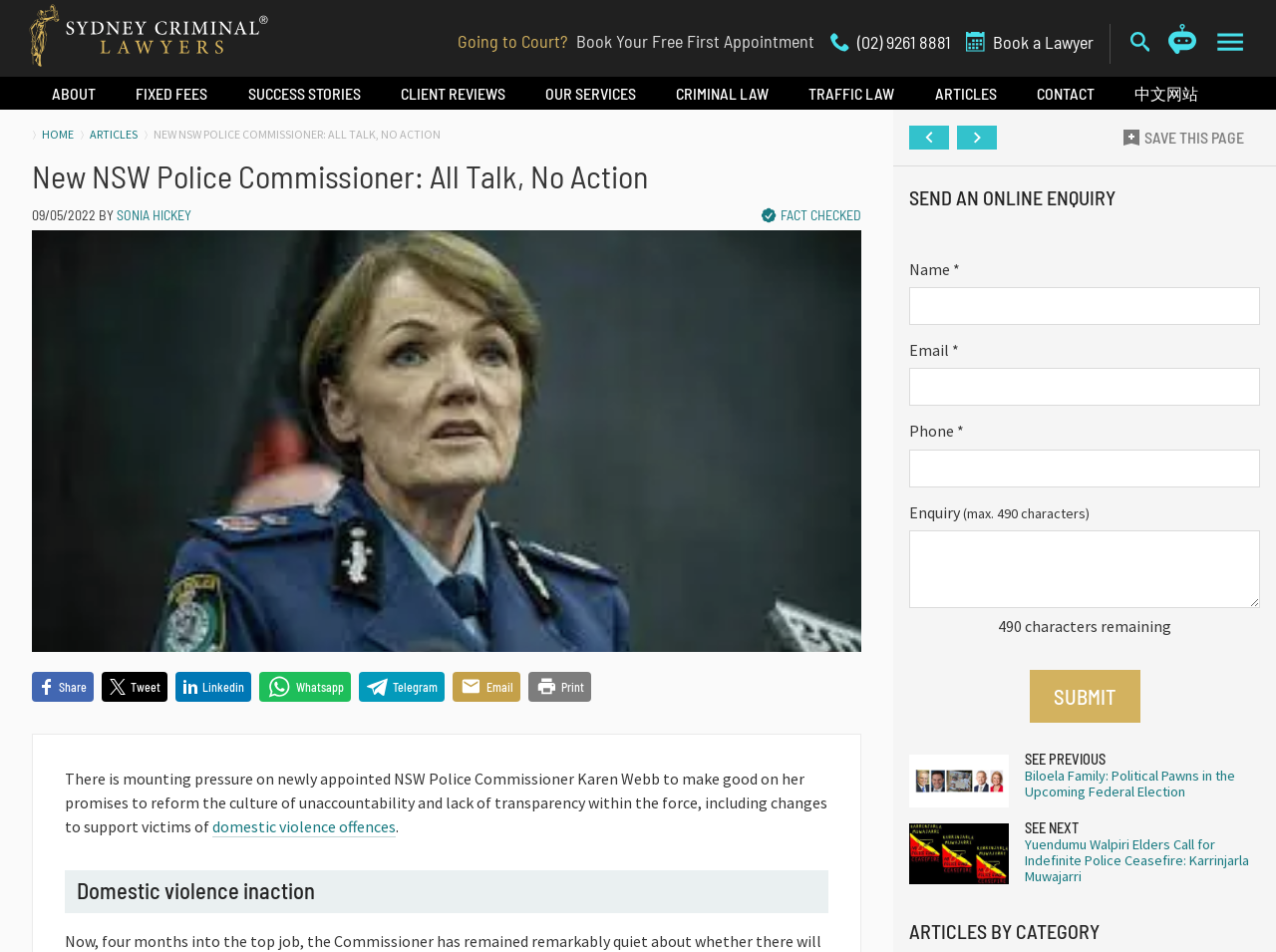Locate the bounding box coordinates of the element's region that should be clicked to carry out the following instruction: "Search". The coordinates need to be four float numbers between 0 and 1, i.e., [left, top, right, bottom].

[0.886, 0.033, 0.904, 0.059]